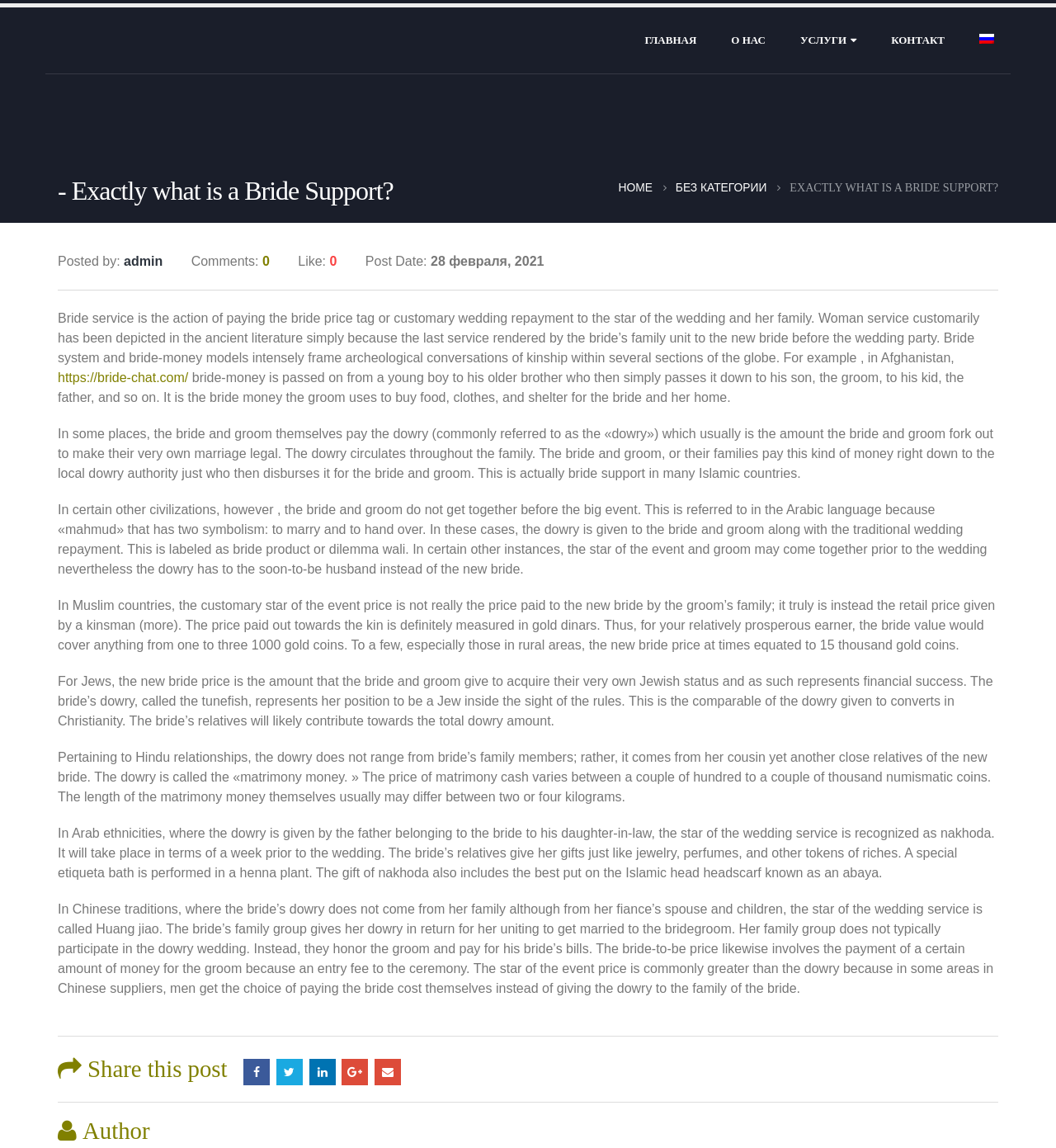Using floating point numbers between 0 and 1, provide the bounding box coordinates in the format (top-left x, top-left y, bottom-right x, bottom-right y). Locate the UI element described here: Главная

[0.595, 0.003, 0.675, 0.064]